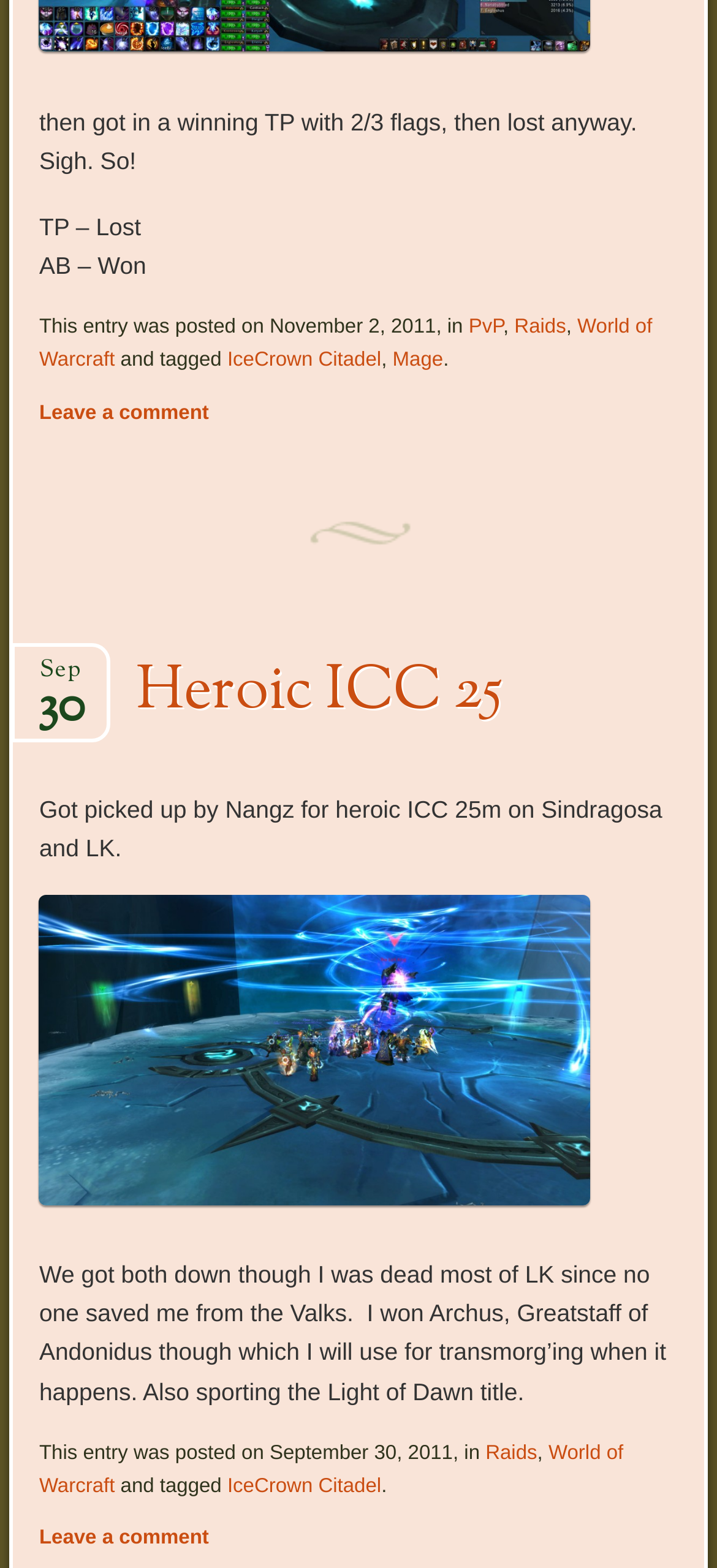Locate the bounding box coordinates of the element to click to perform the following action: 'Click on Nort Labs Logo'. The coordinates should be given as four float values between 0 and 1, in the form of [left, top, right, bottom].

None